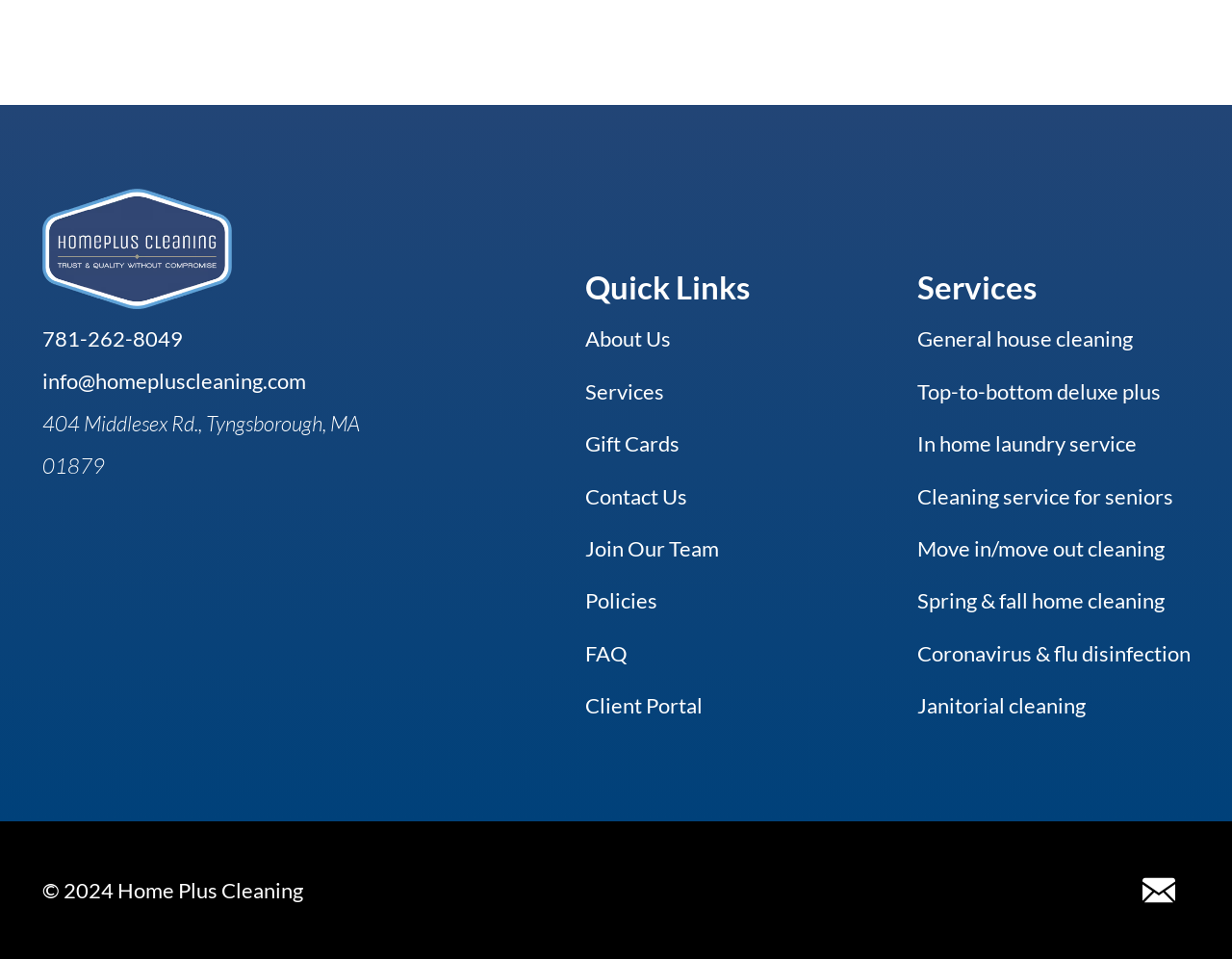Locate the UI element described by 781-262-8049​​​​ in the provided webpage screenshot. Return the bounding box coordinates in the format (top-left x, top-left y, bottom-right x, bottom-right y), ensuring all values are between 0 and 1.

[0.034, 0.333, 0.339, 0.376]